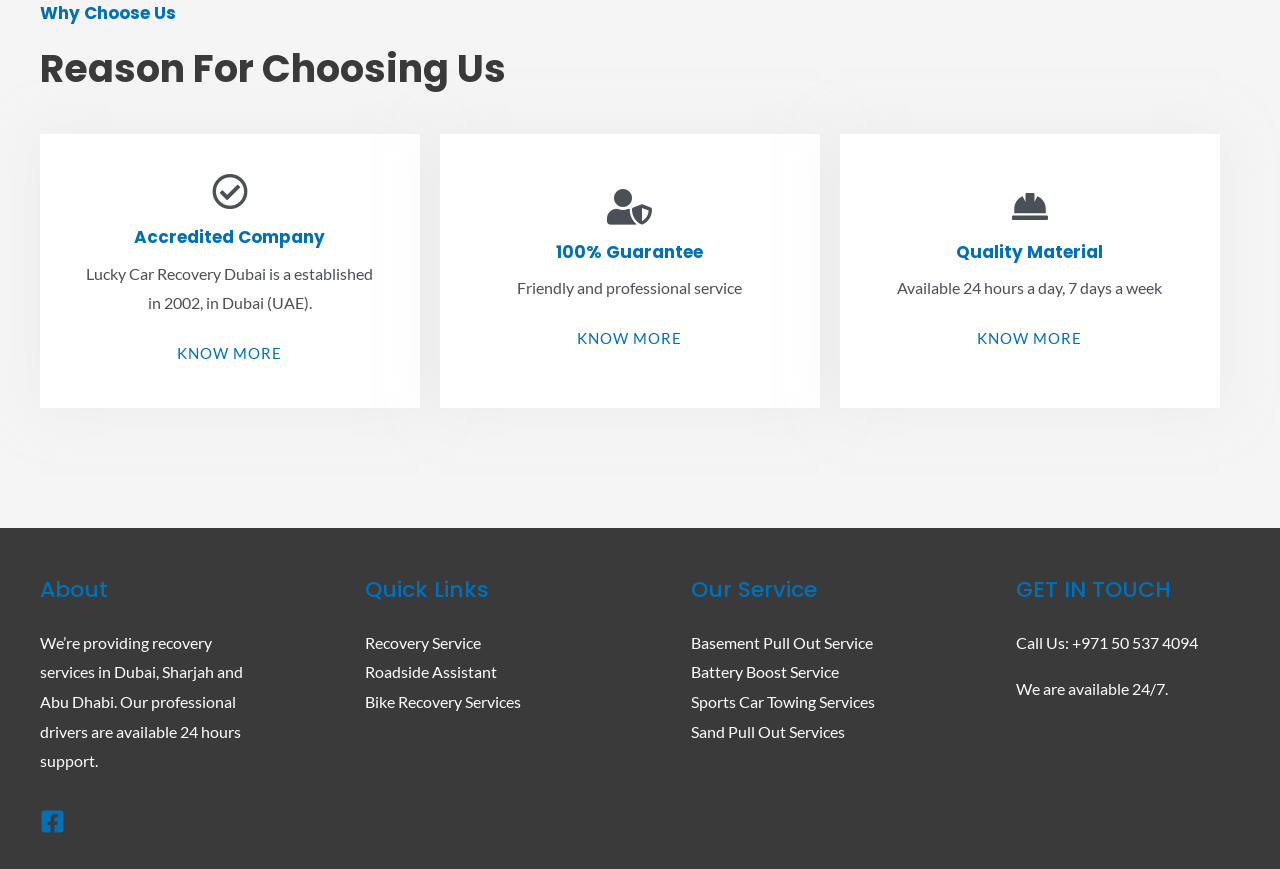Can you find the bounding box coordinates for the element to click on to achieve the instruction: "Click on KNOW MORE to learn about 100% Guarantee"?

[0.451, 0.381, 0.533, 0.398]